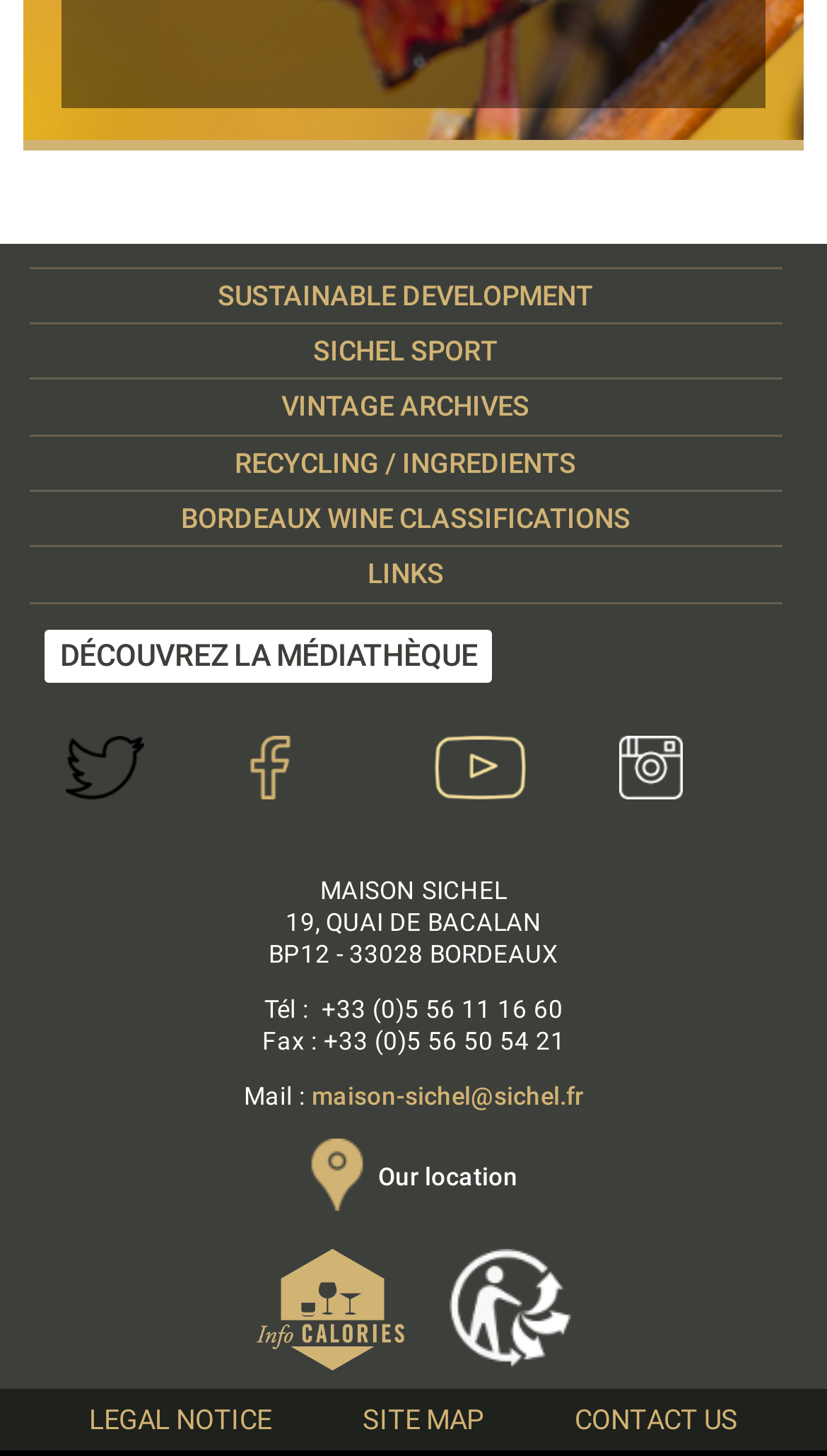What social media platforms are available?
Based on the image, answer the question with as much detail as possible.

The social media platforms are obtained from the link elements with the text 'twitter', 'facebook', 'youtube', and 'instagram' located at [0.08, 0.505, 0.174, 0.53], [0.303, 0.505, 0.351, 0.53], [0.526, 0.505, 0.635, 0.53], and [0.749, 0.505, 0.826, 0.53] respectively.